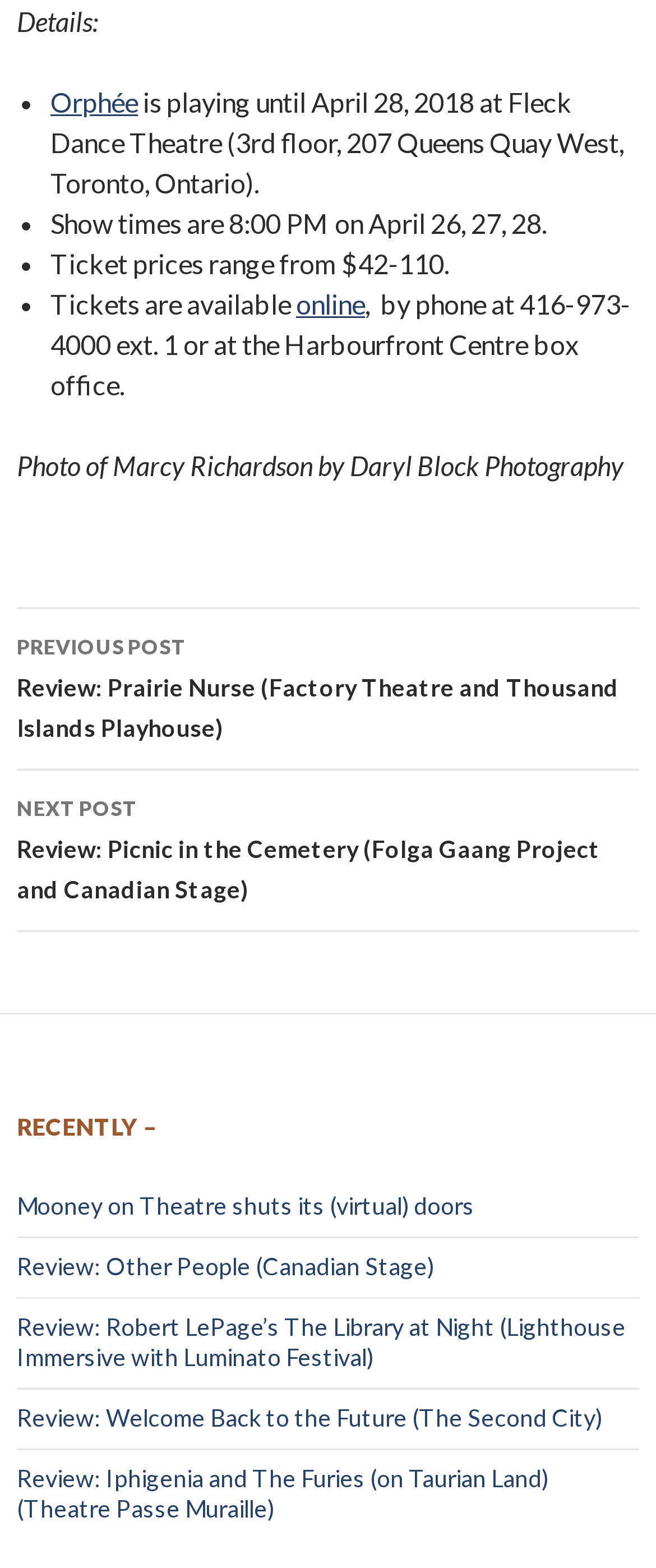What is the name of the show playing at Fleck Dance Theatre?
Provide a one-word or short-phrase answer based on the image.

Orphée